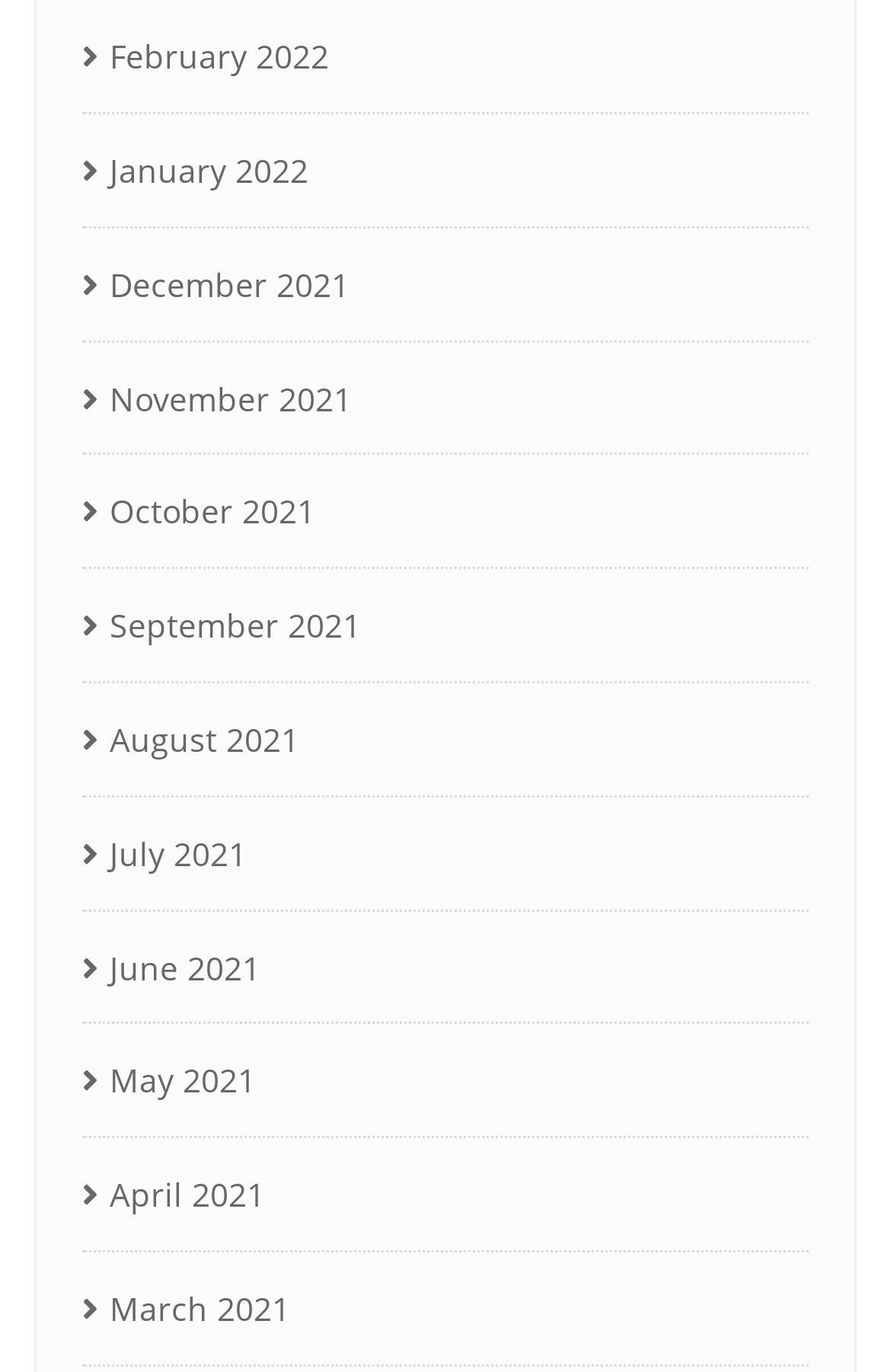Given the element description September 2021, identify the bounding box coordinates for the UI element on the webpage screenshot. The format should be (top-left x, top-left y, bottom-right x, bottom-right y), with values between 0 and 1.

[0.092, 0.432, 0.405, 0.483]